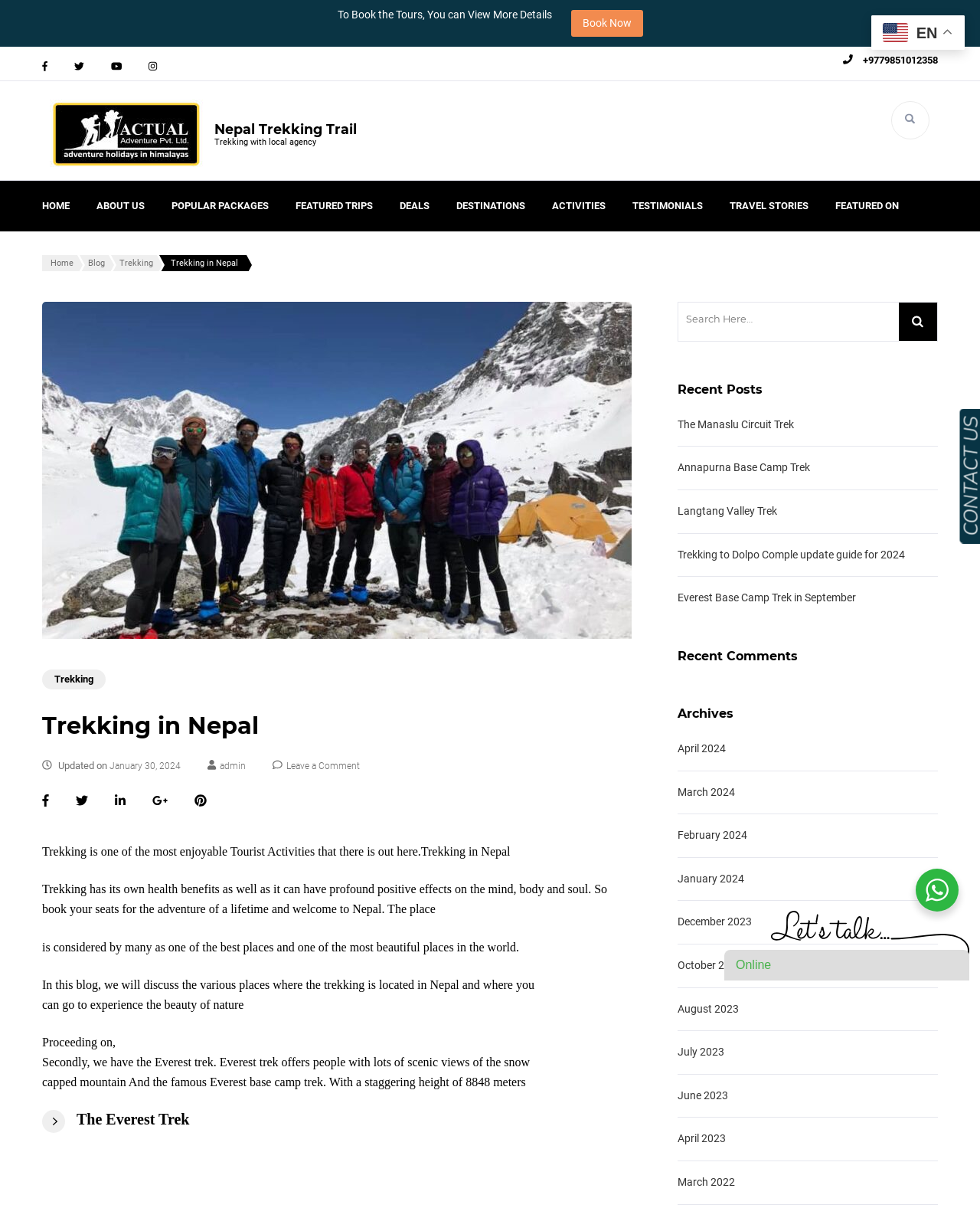Determine the main text heading of the webpage and provide its content.

Trekking in Nepal